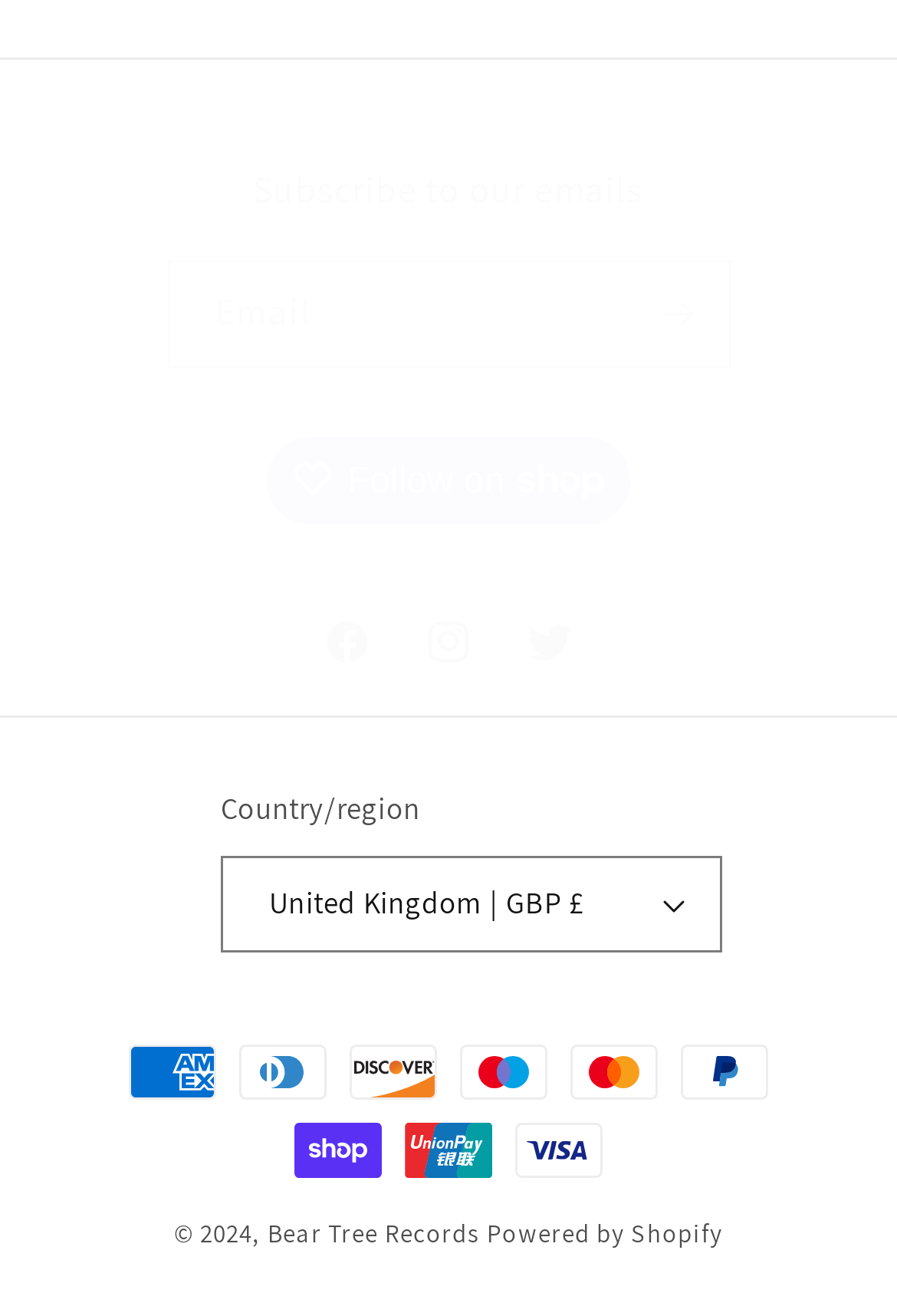Provide a short answer using a single word or phrase for the following question: 
What social media platforms are available for following?

Facebook, Instagram, Twitter